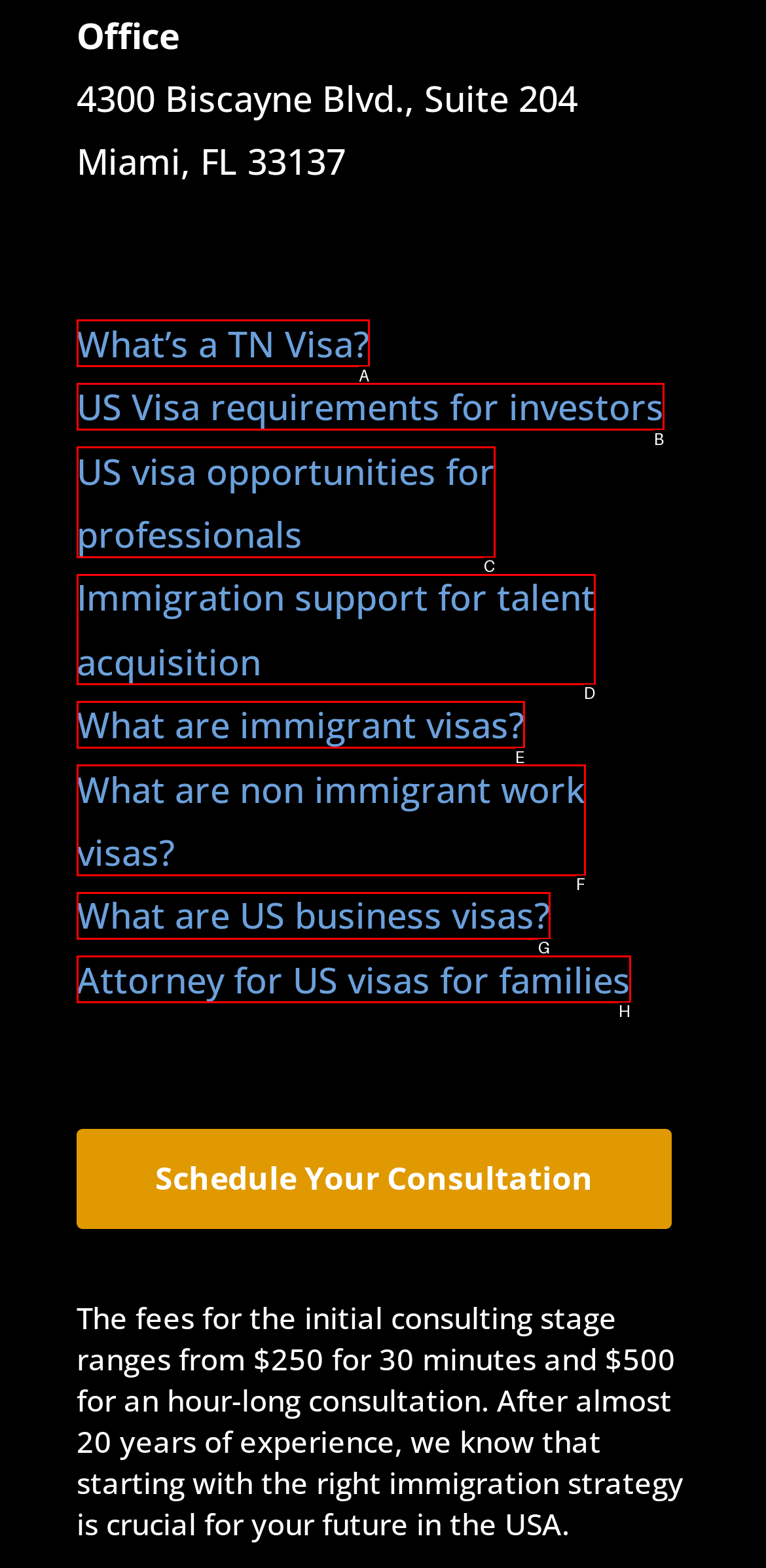Based on the description: Immigration support for talent acquisition
Select the letter of the corresponding UI element from the choices provided.

D